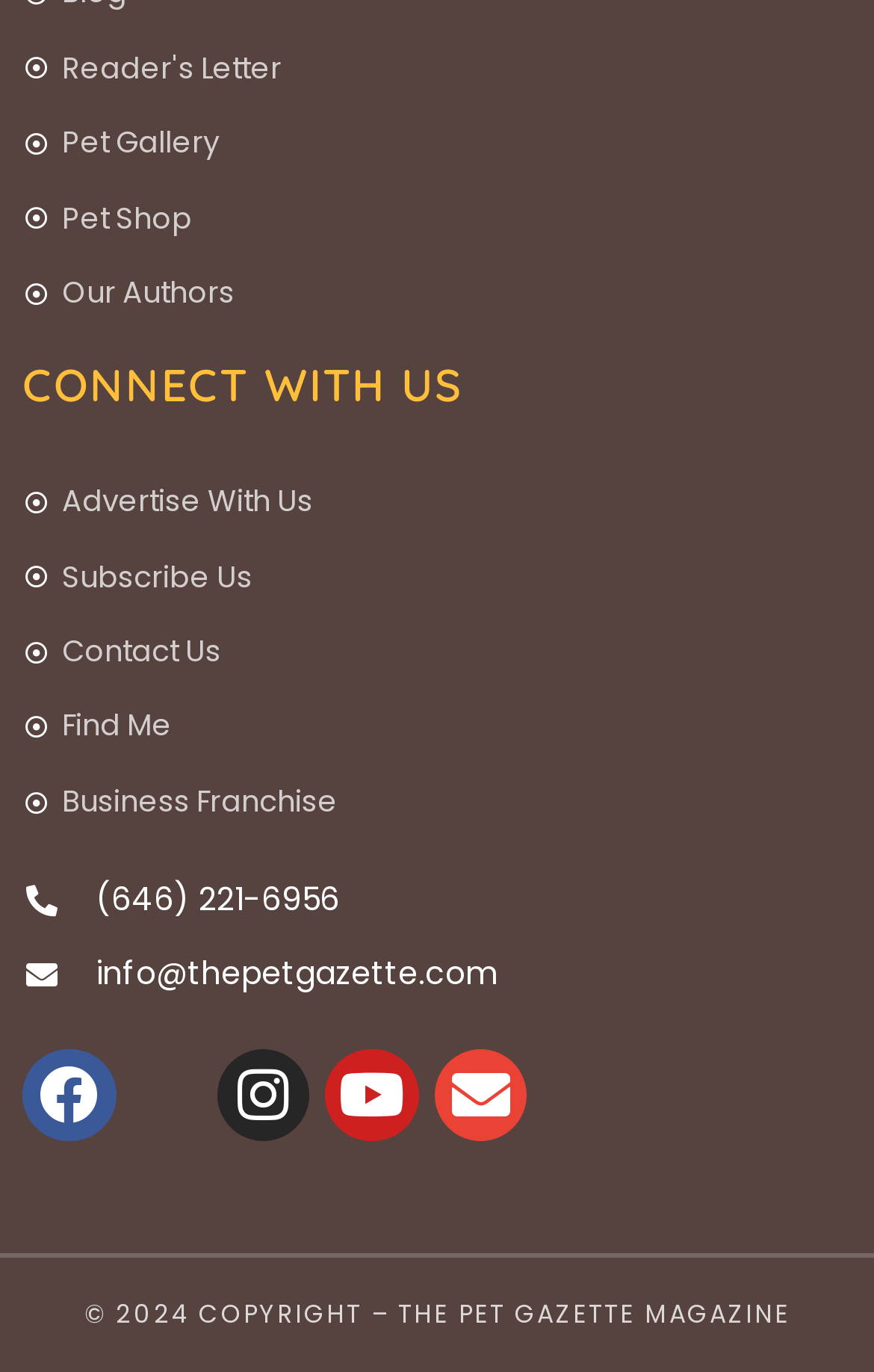Using the provided element description: "Reader's Letter", identify the bounding box coordinates. The coordinates should be four floats between 0 and 1 in the order [left, top, right, bottom].

[0.026, 0.031, 0.974, 0.069]